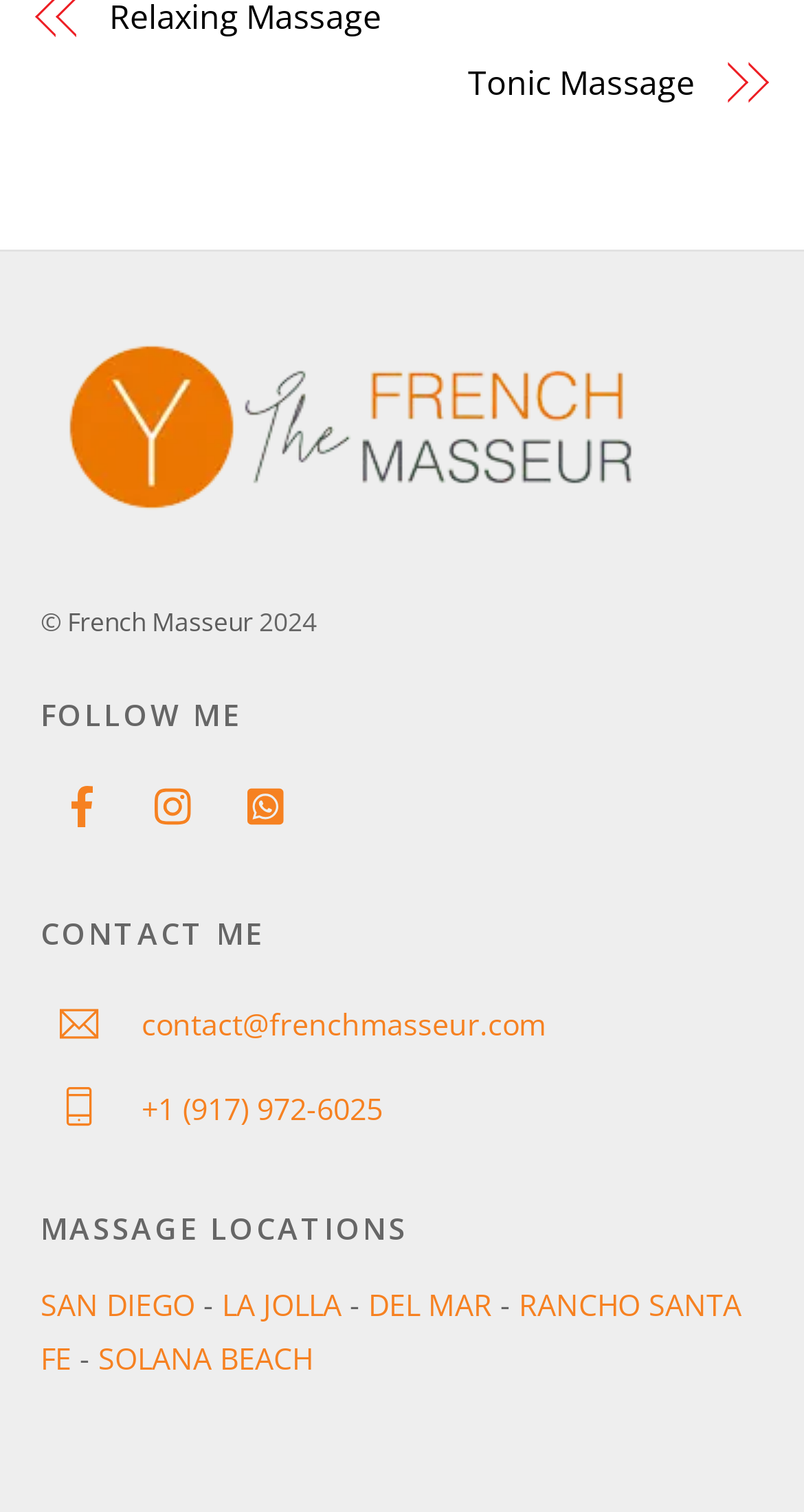Utilize the information from the image to answer the question in detail:
What is the copyright year?

The copyright year can be found in the StaticText '2024' which is located near the copyright symbol and is a typical format for displaying copyright information.